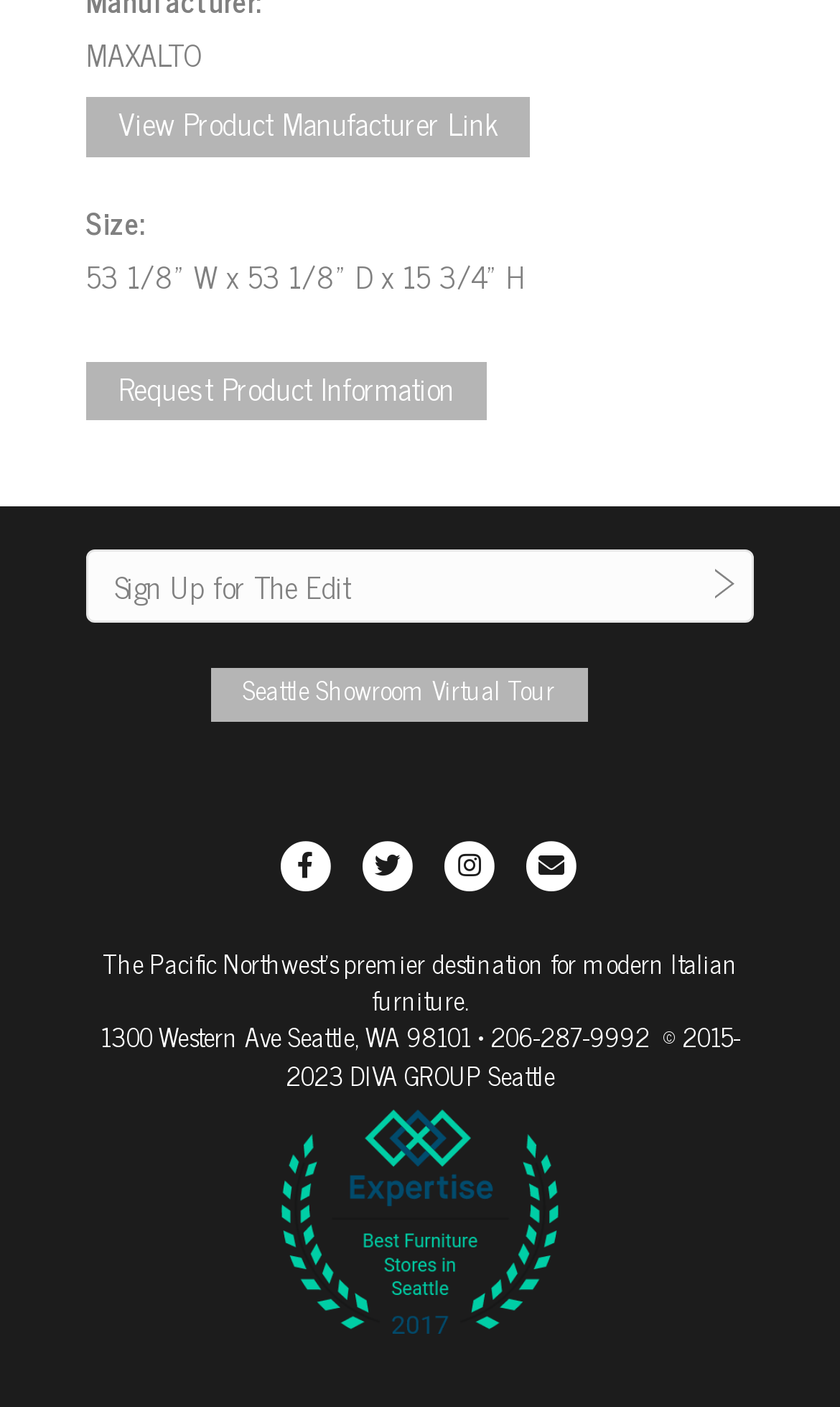Bounding box coordinates must be specified in the format (top-left x, top-left y, bottom-right x, bottom-right y). All values should be floating point numbers between 0 and 1. What are the bounding box coordinates of the UI element described as: Request Product Information

[0.103, 0.257, 0.579, 0.299]